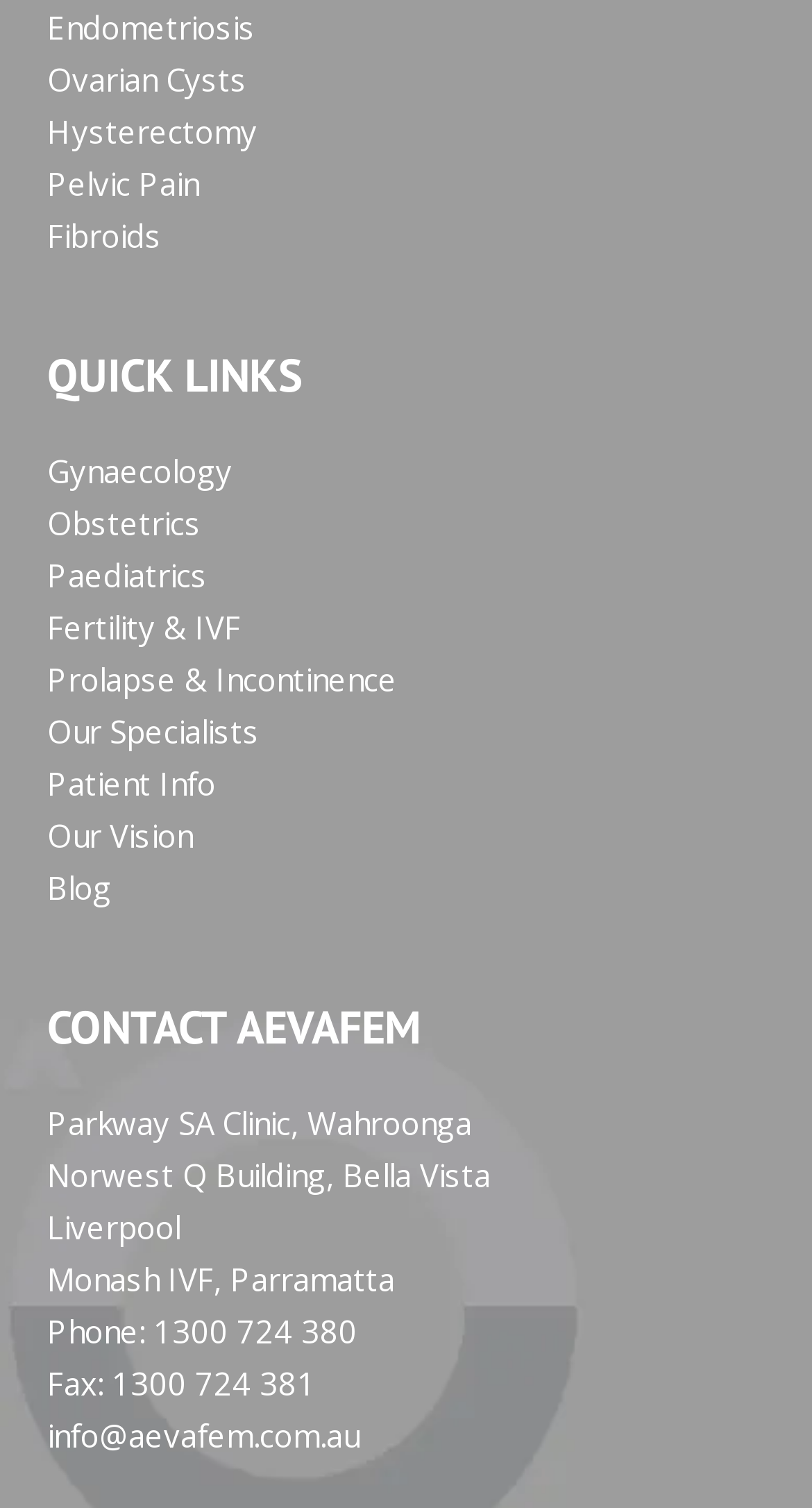Identify the bounding box of the HTML element described here: "garden bulbs online". Provide the coordinates as four float numbers between 0 and 1: [left, top, right, bottom].

None